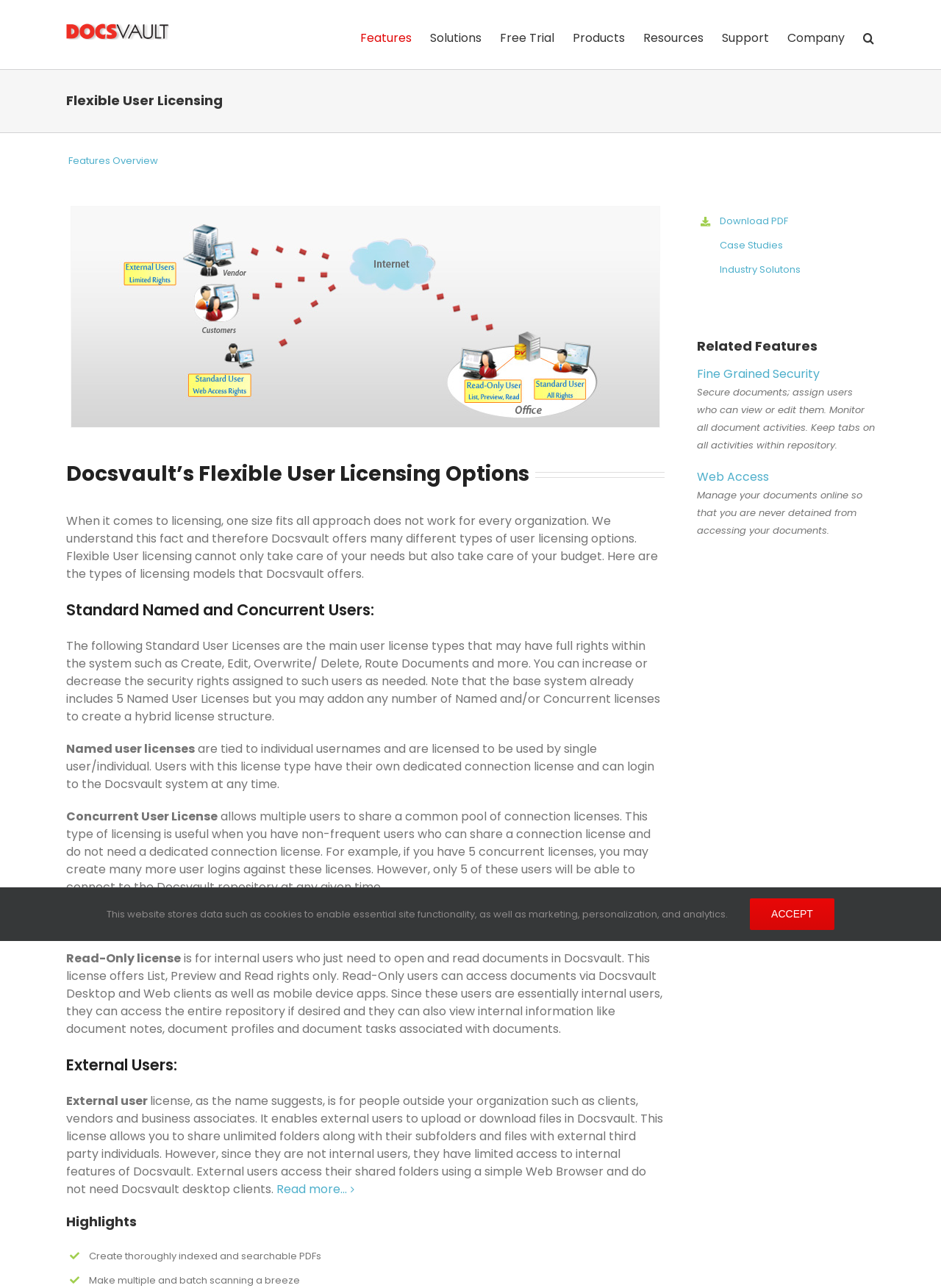Please locate the bounding box coordinates of the element that needs to be clicked to achieve the following instruction: "View the 'Flexible User Licensing' heading". The coordinates should be four float numbers between 0 and 1, i.e., [left, top, right, bottom].

[0.07, 0.072, 0.237, 0.085]